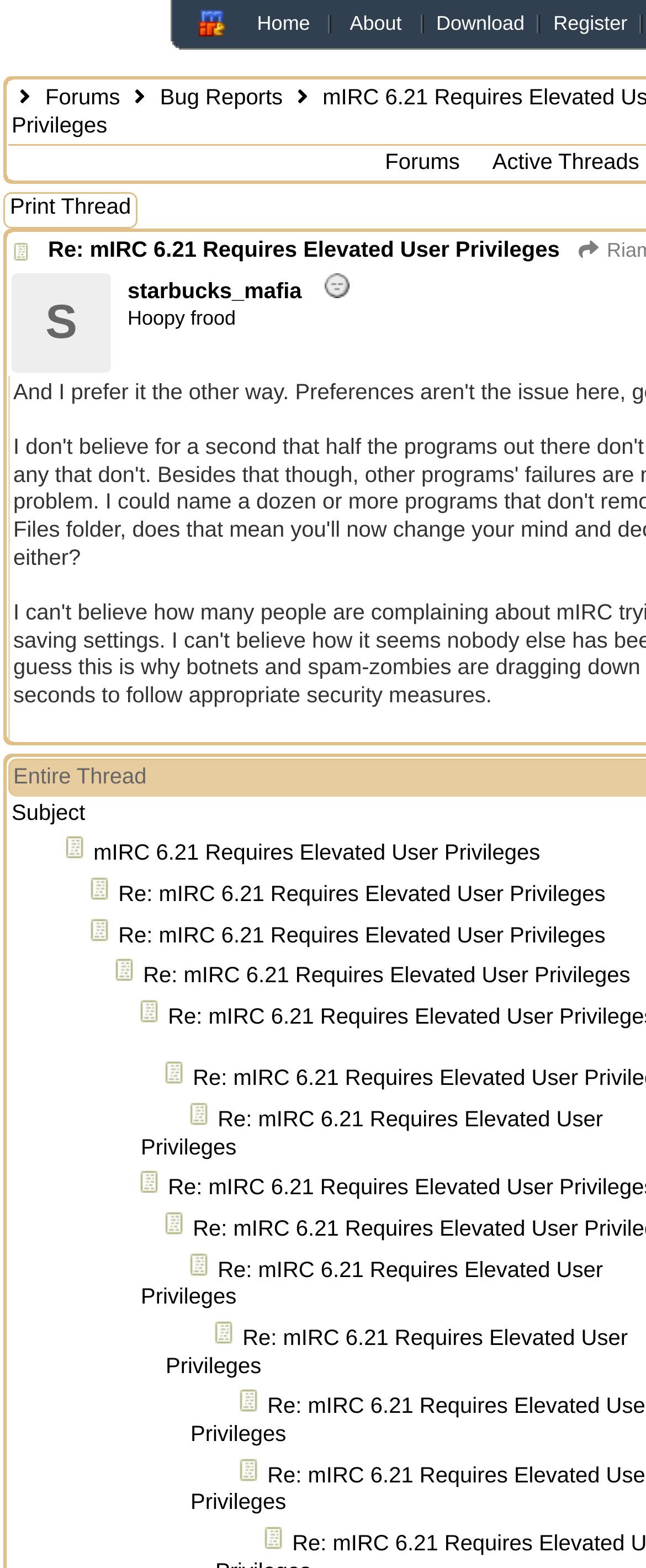Please specify the bounding box coordinates of the clickable region to carry out the following instruction: "Go to the About page". The coordinates should be four float numbers between 0 and 1, in the format [left, top, right, bottom].

[0.533, 0.005, 0.631, 0.025]